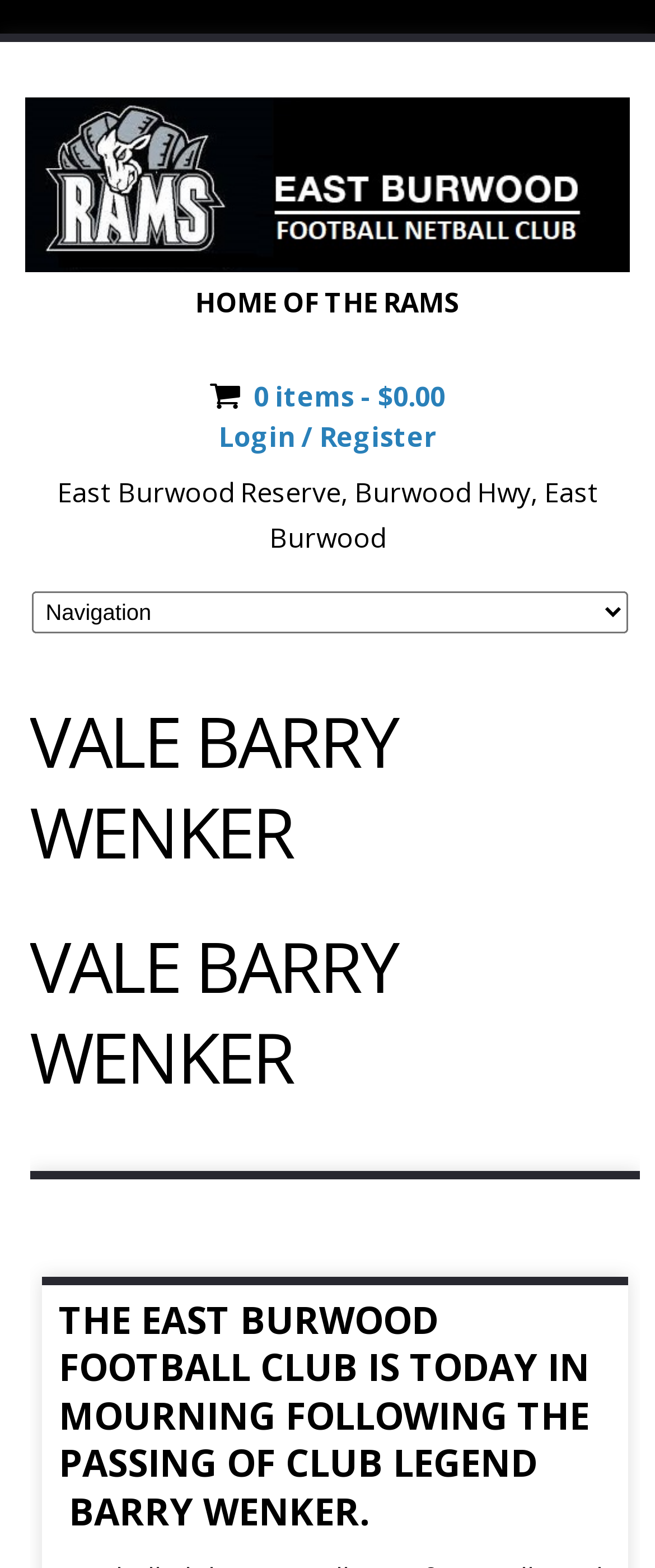What is the status of the combobox?
Please give a detailed and thorough answer to the question, covering all relevant points.

I found the answer by looking at the combobox element which has the property 'expanded' set to False, indicating that it is not expanded.